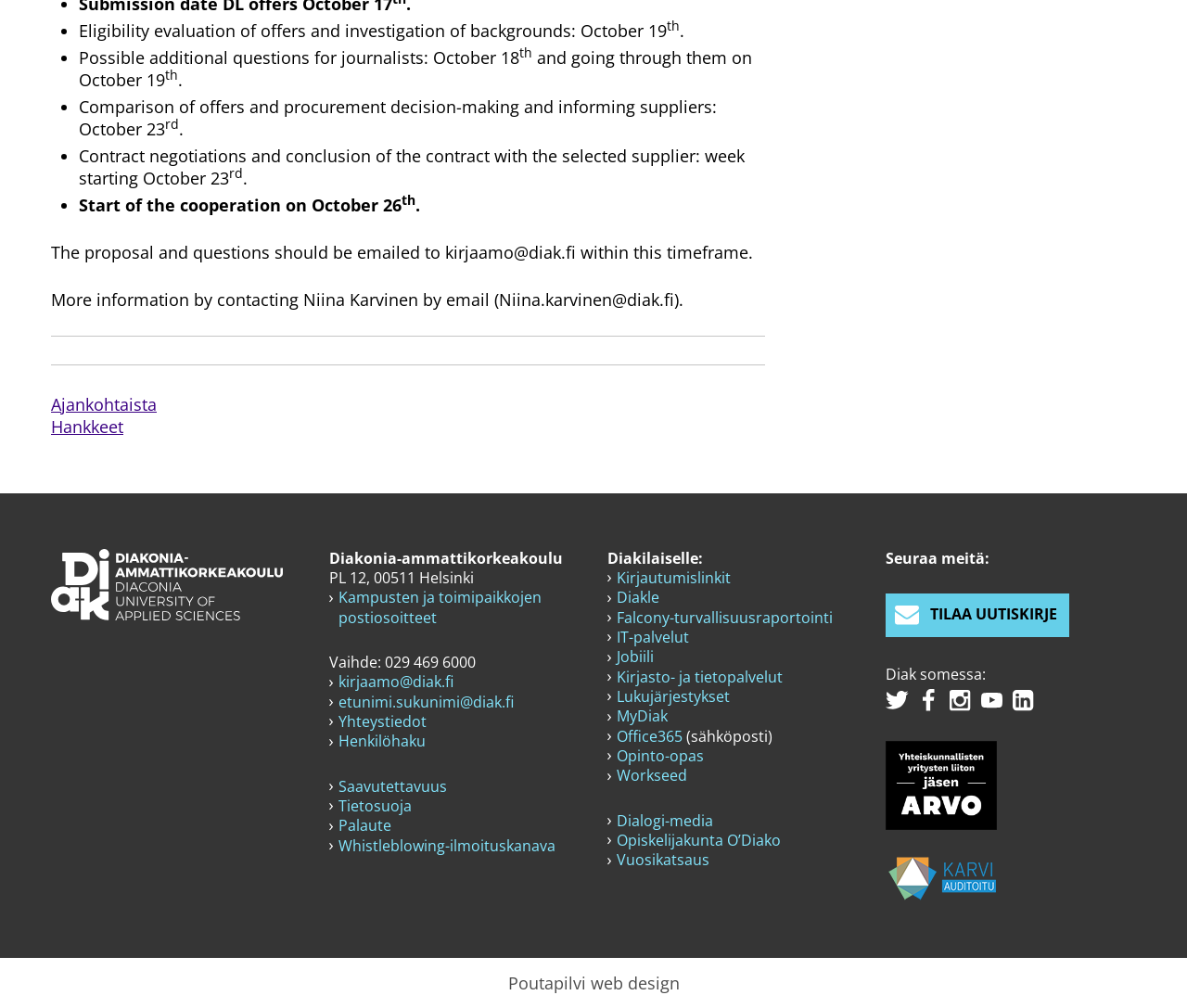Please find the bounding box coordinates of the clickable region needed to complete the following instruction: "Click on the link 'Ajankohtaista'". The bounding box coordinates must consist of four float numbers between 0 and 1, i.e., [left, top, right, bottom].

[0.043, 0.39, 0.132, 0.412]